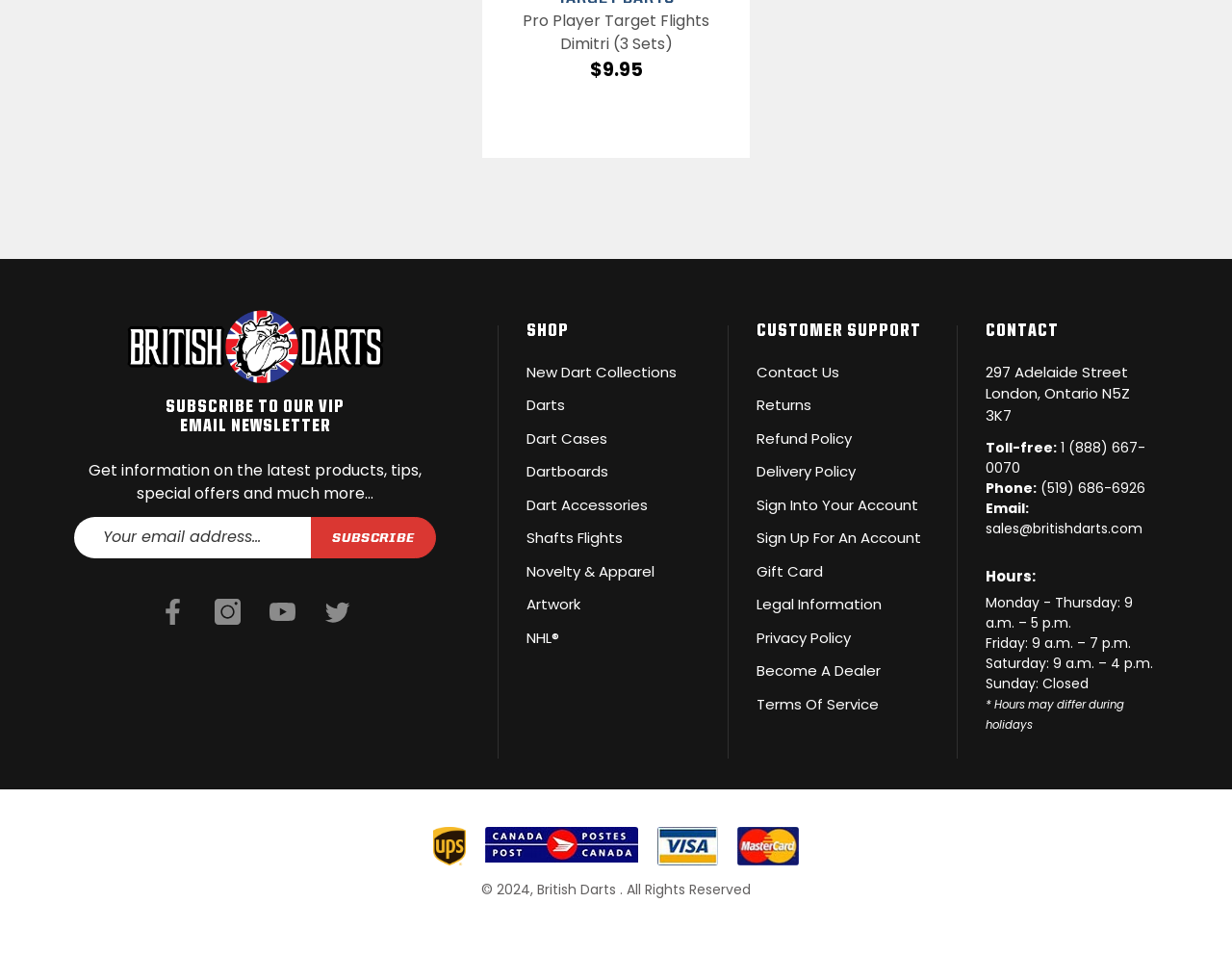Determine the bounding box coordinates for the area you should click to complete the following instruction: "Follow British Darts on Facebook".

[0.118, 0.615, 0.162, 0.67]